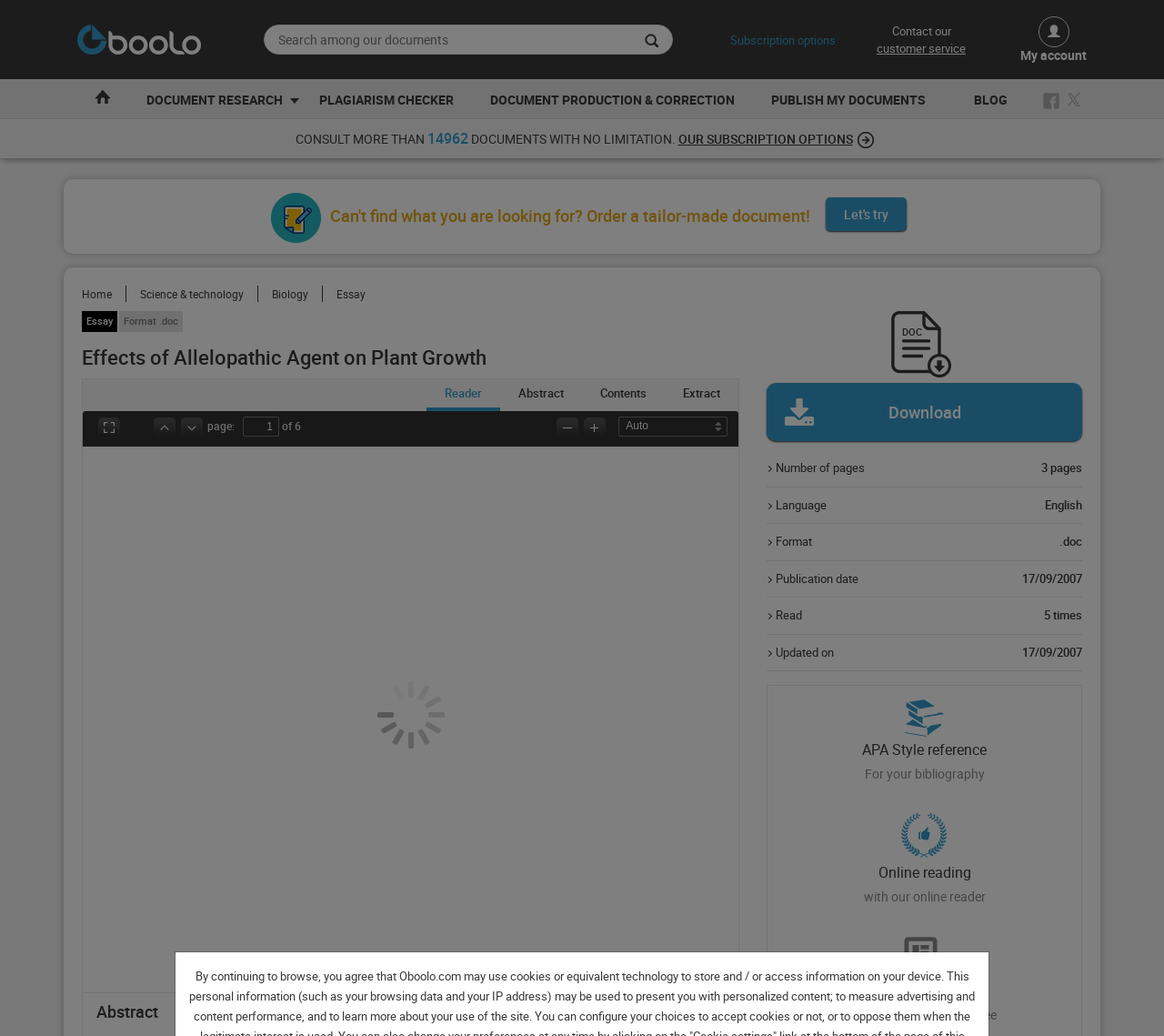Find the bounding box coordinates of the clickable area that will achieve the following instruction: "Go to home page".

[0.066, 0.076, 0.11, 0.114]